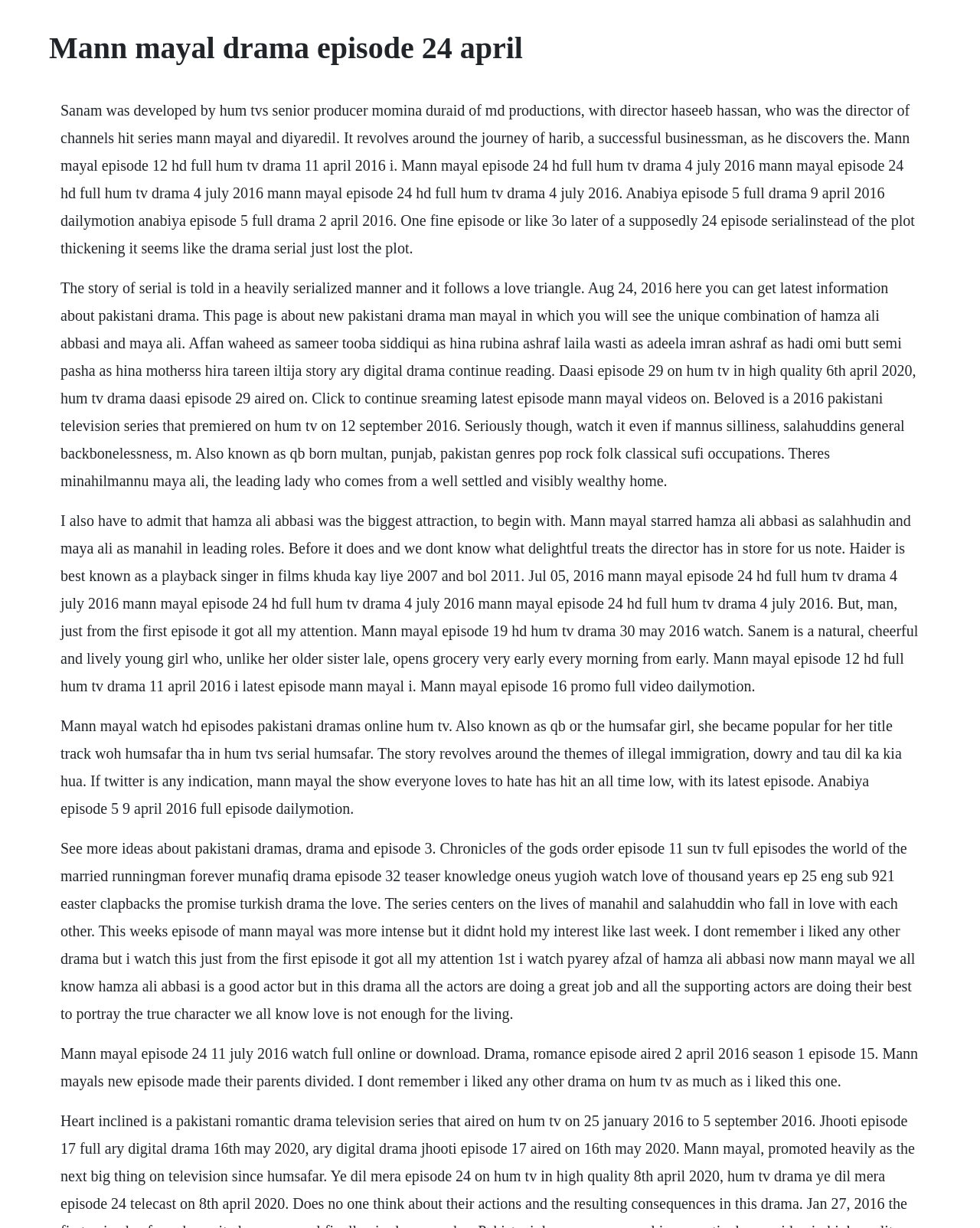Determine the webpage's heading and output its text content.

Mann mayal drama episode 24 april